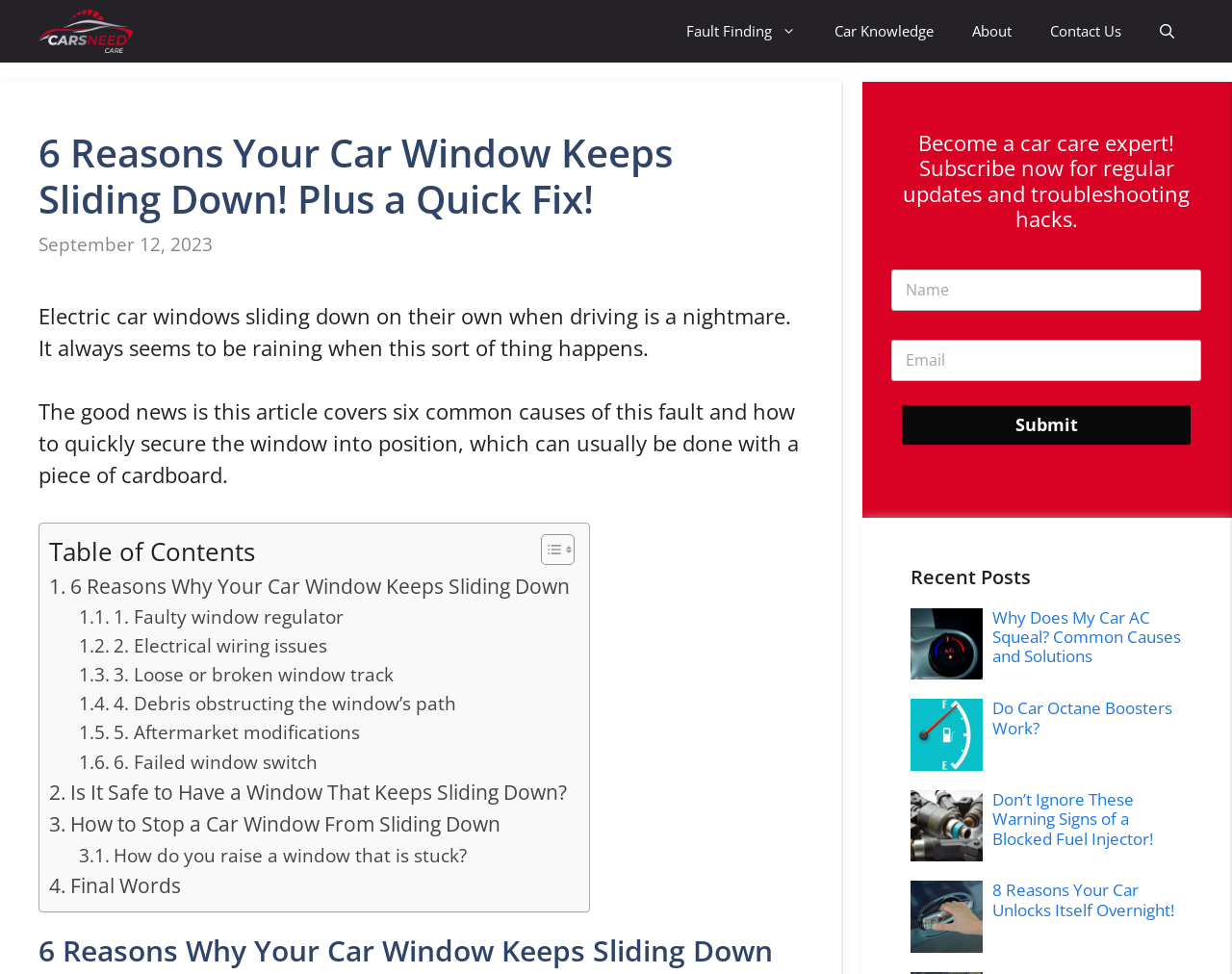Locate the bounding box coordinates of the area where you should click to accomplish the instruction: "Search for something".

[0.926, 0.0, 0.969, 0.064]